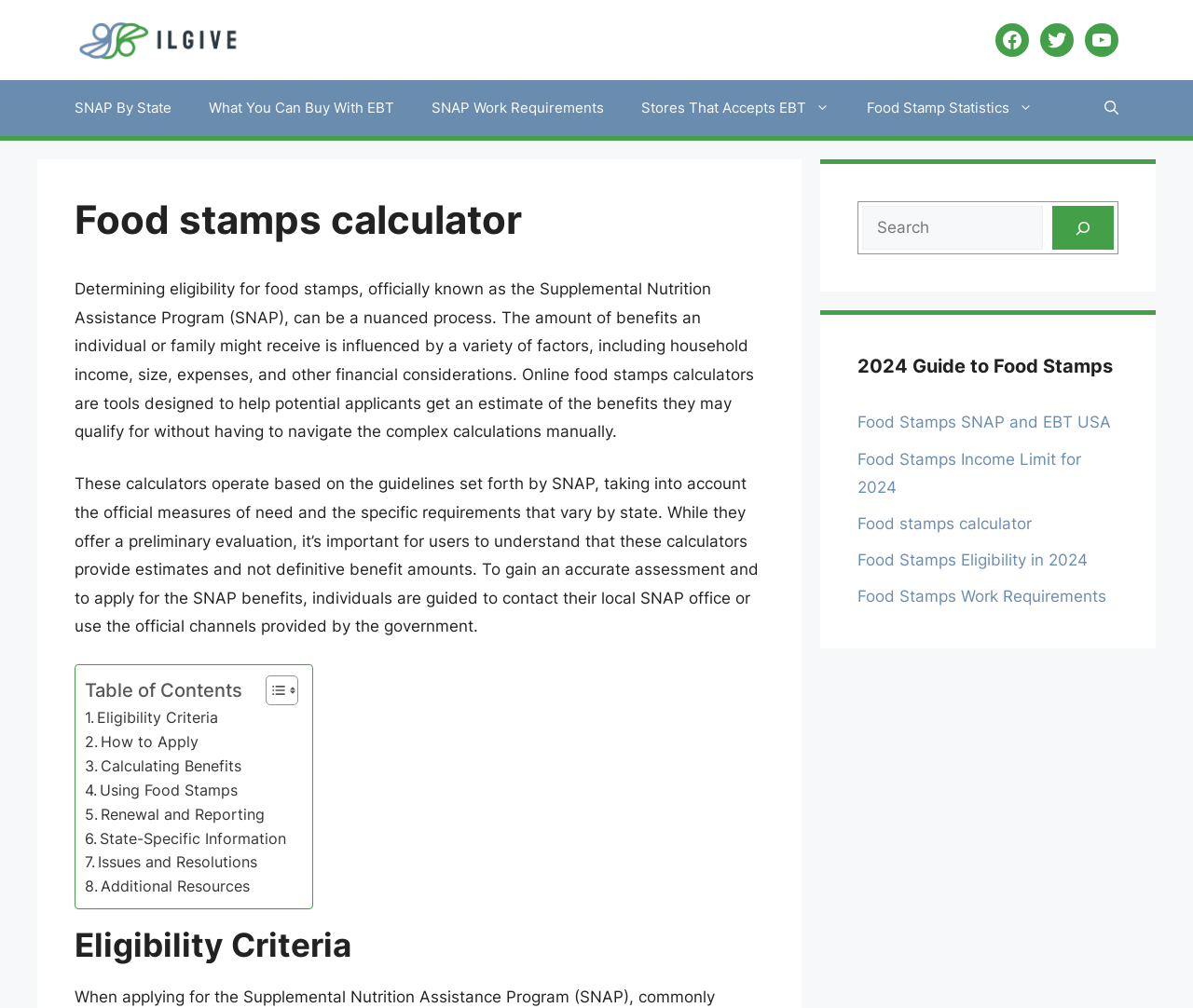Please provide the bounding box coordinates for the UI element as described: "Find a Store". The coordinates must be four floats between 0 and 1, represented as [left, top, right, bottom].

None